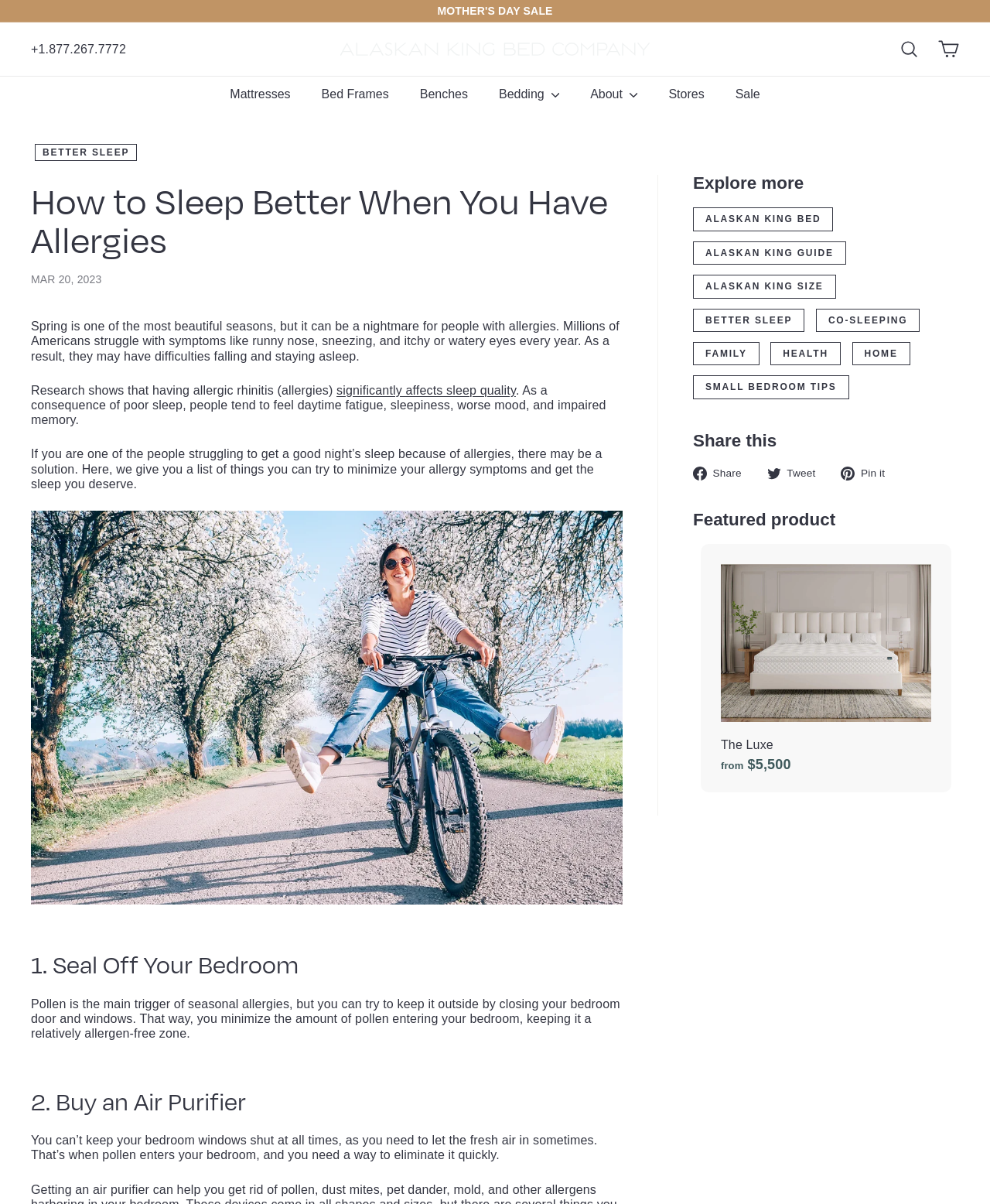With reference to the screenshot, provide a detailed response to the question below:
How many navigation links are there?

I counted the number of links in the primary navigation menu, which are 'Mattresses', 'Bed Frames', 'Benches', 'Bedding', 'About', 'Stores', and 'Sale'. There are 7 links in total.